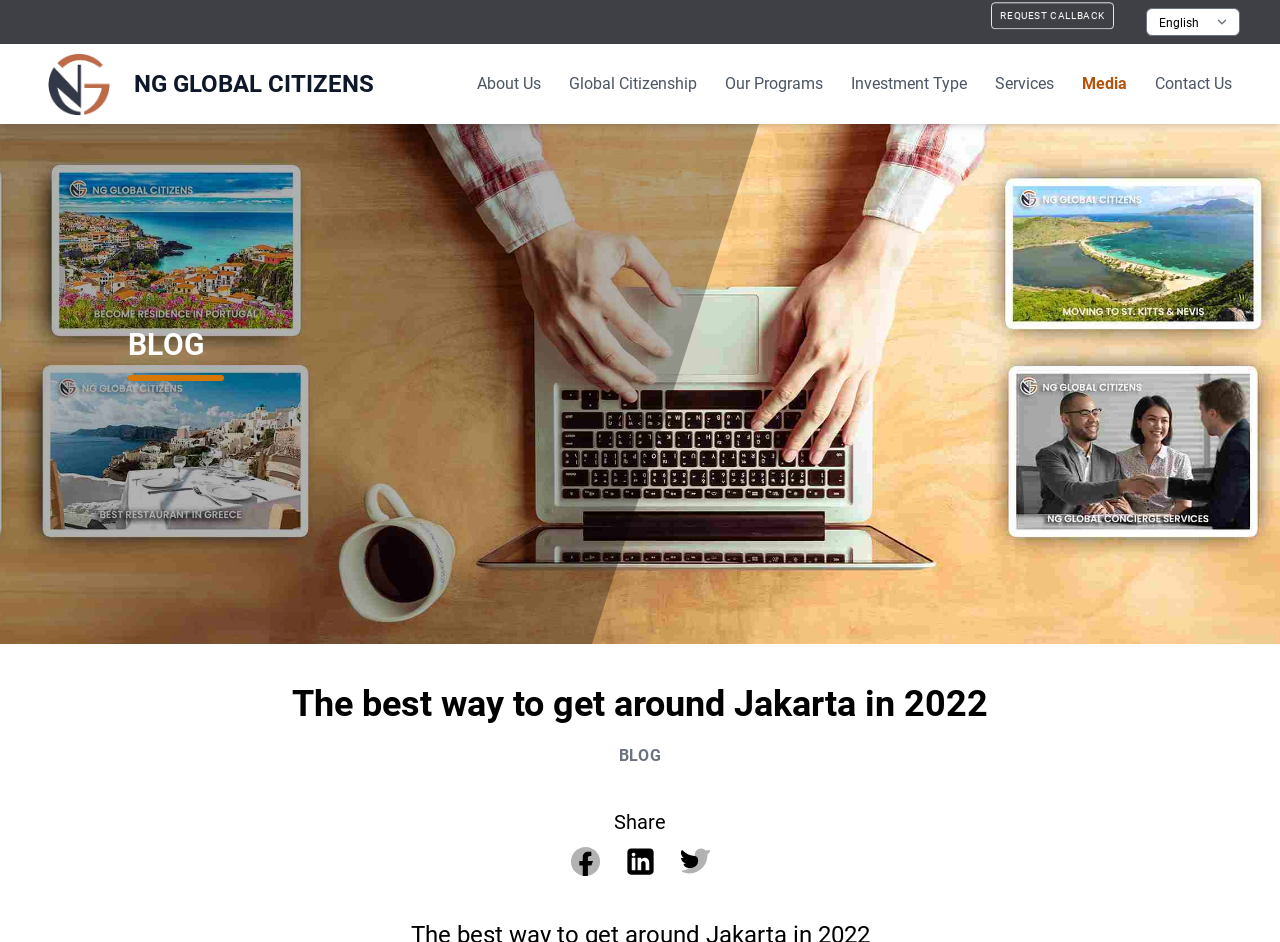Is there a call-to-action button?
Please interpret the details in the image and answer the question thoroughly.

I found a button that says 'REQUEST CALLBACK' at the top of the webpage, which is a call-to-action button that encourages users to take a specific action.